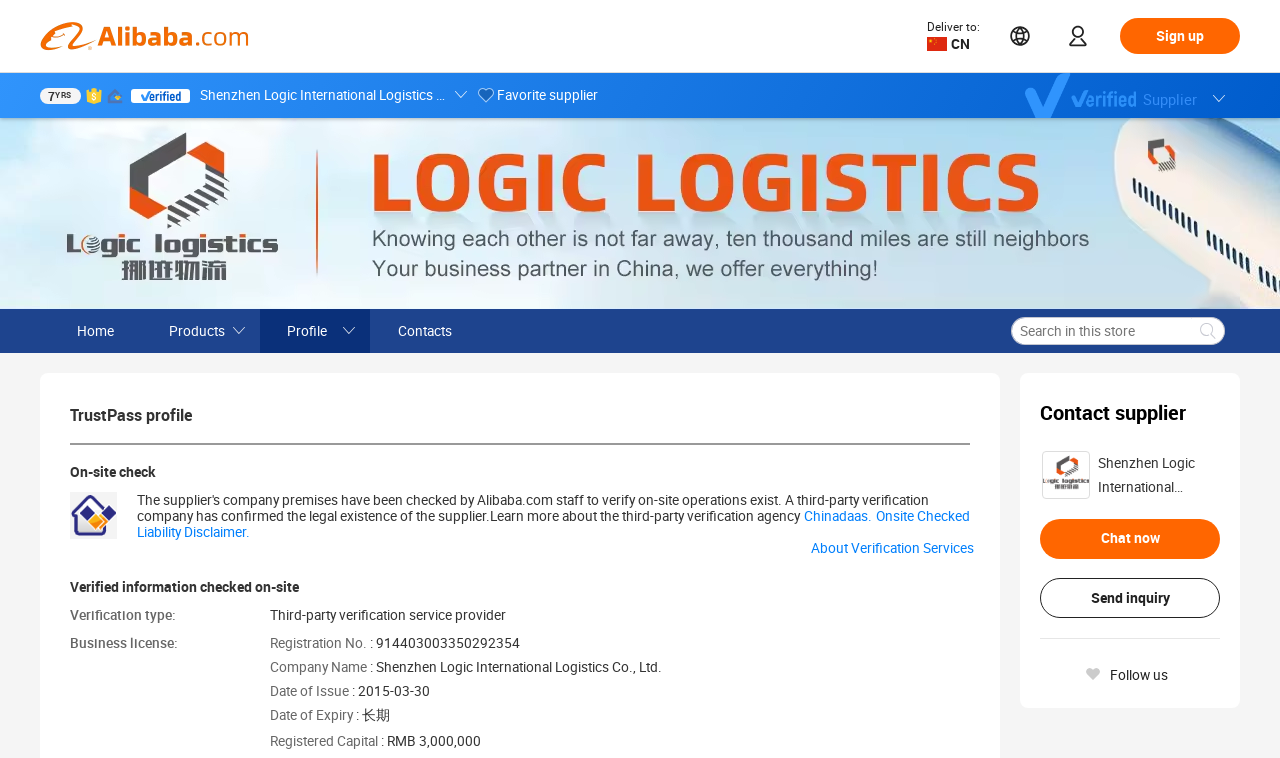Identify the bounding box coordinates of the region I need to click to complete this instruction: "Chat now".

[0.812, 0.685, 0.953, 0.759]